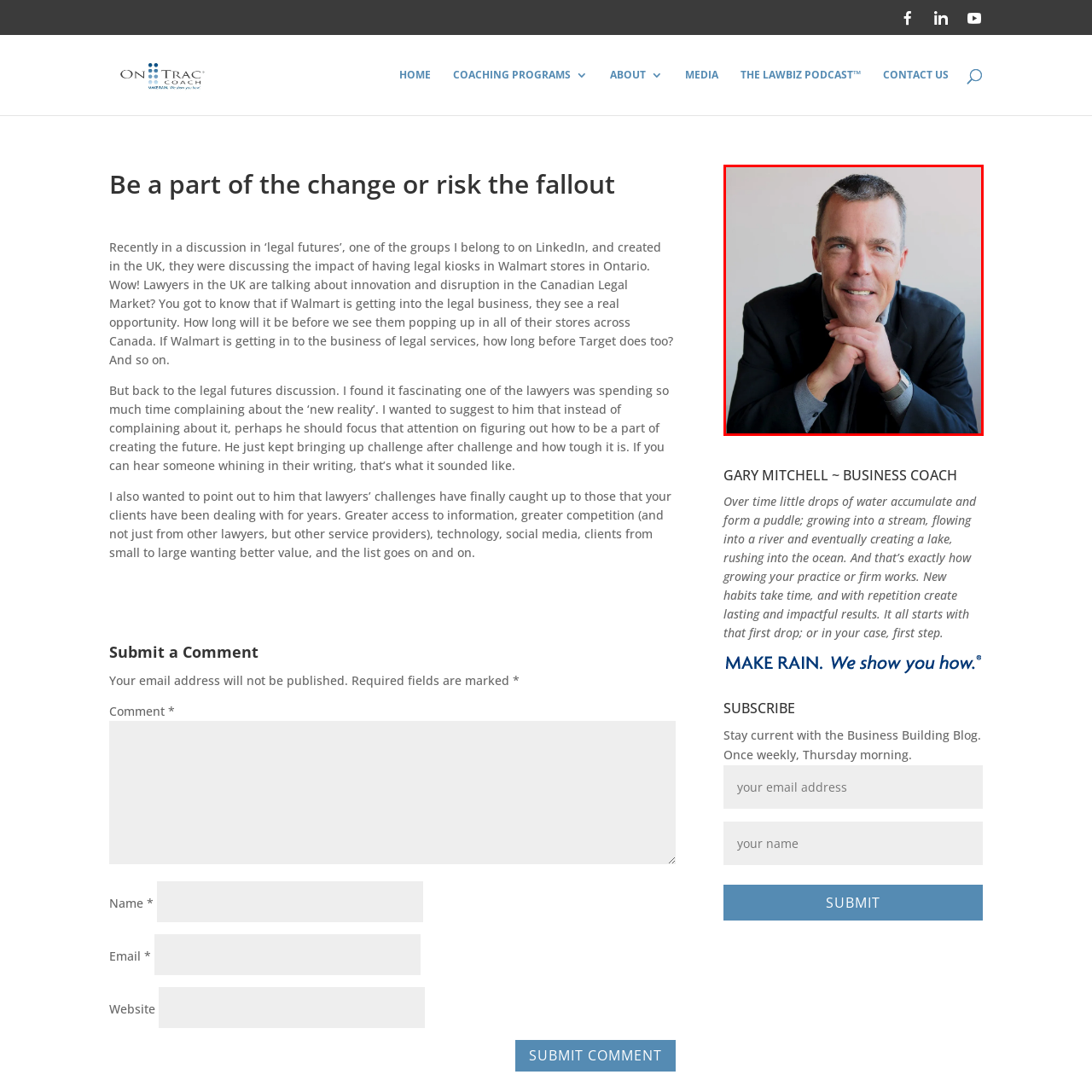Use the image within the highlighted red box to answer the following question with a single word or phrase:
What is the color of Gary Mitchell's eyes?

blue